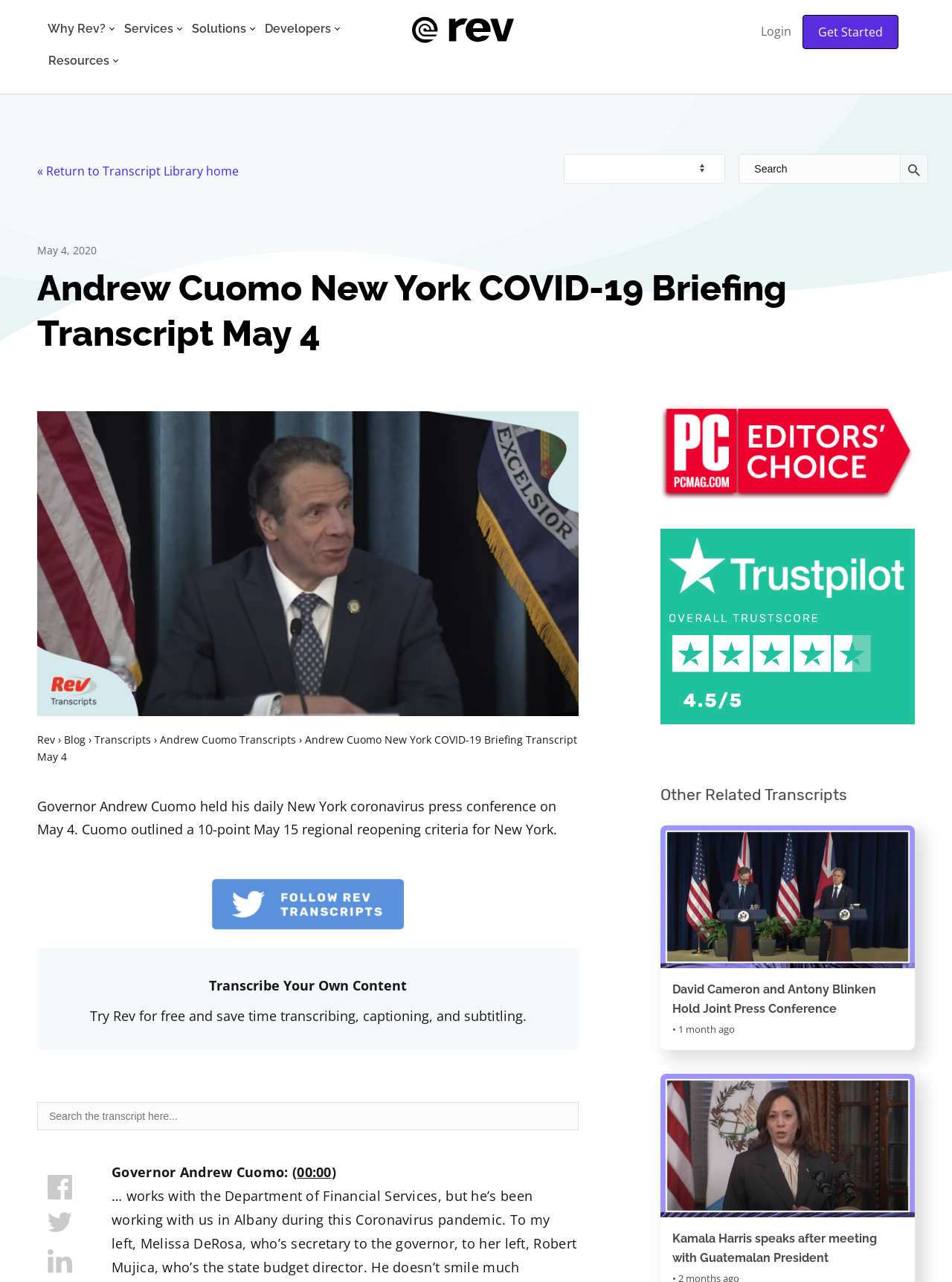Identify the bounding box coordinates of the HTML element based on this description: "alt="TrustPilot Reviews"".

[0.694, 0.481, 0.961, 0.494]